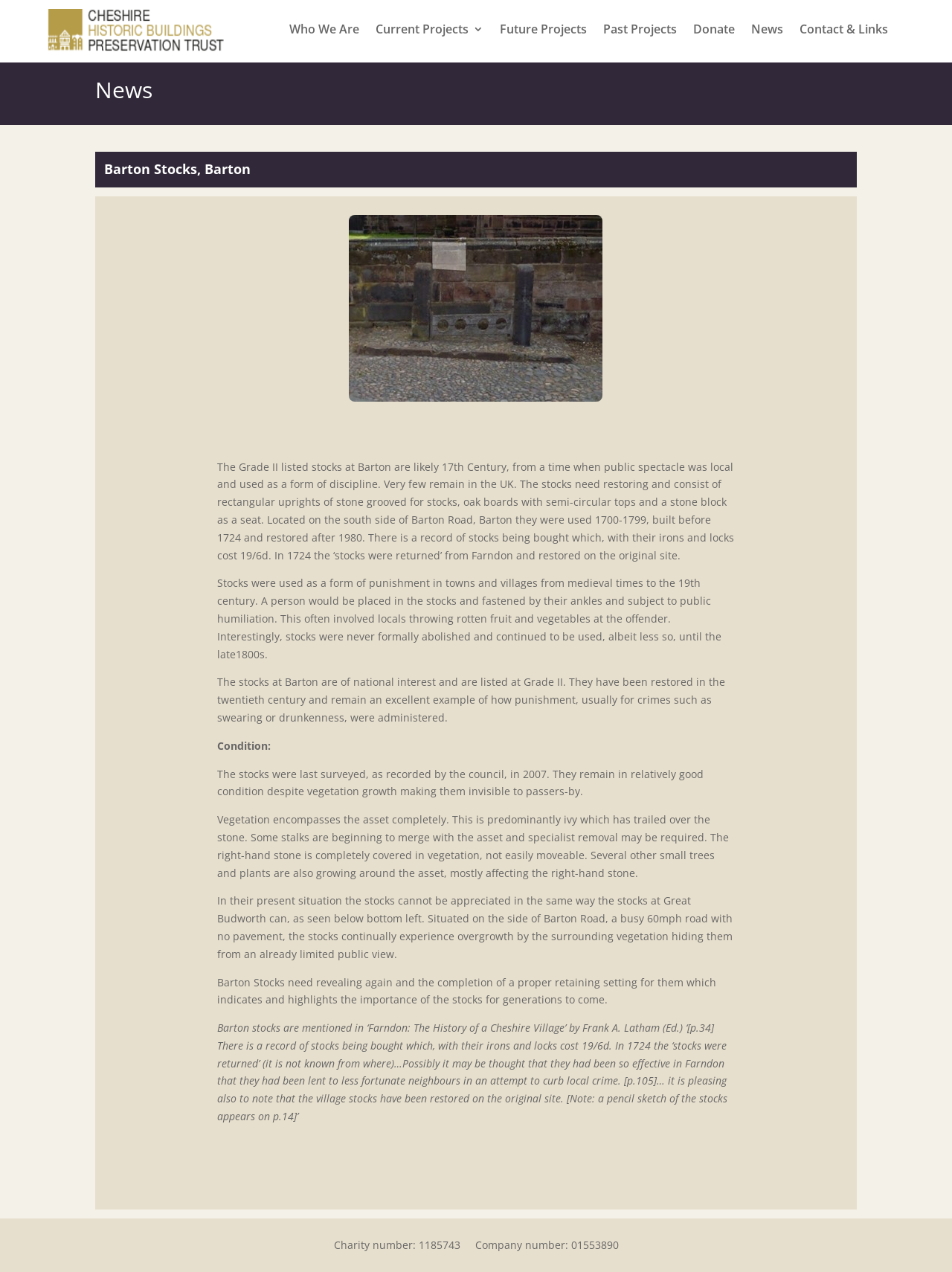What is the grade of the listed stocks?
Please give a detailed and thorough answer to the question, covering all relevant points.

The grade of the listed stocks can be found in the StaticText element with the text 'The stocks at Barton are of national interest and are listed at Grade II.' at coordinates [0.228, 0.531, 0.762, 0.57]. This text explicitly states the grade of the listed stocks.